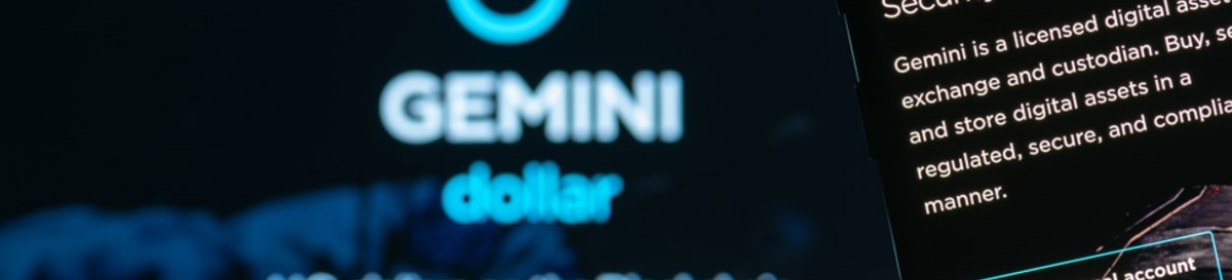Explain the content of the image in detail.

The image showcases the Gemini logo prominently displayed against a dark backdrop, enhancing the brand's visibility. Below the logo, the word "dollar" appears, likely referring to the Gemini Dollar (GUSD), a regulated stablecoin designed to bring the benefits of digital currency to users while maintaining a connection to traditional financial systems. To the right, a digital screen presents a brief overview of Gemini's services, stating, "Gemini is a licensed digital asset exchange and custodian. Buy, sell, and store digital assets in a regulated, secure, and compliant manner." This messaging emphasizes Gemini's commitment to security and compliance in the evolving cryptocurrency landscape, highlighting the platform's role as a trusted facilitator for digital asset transactions.